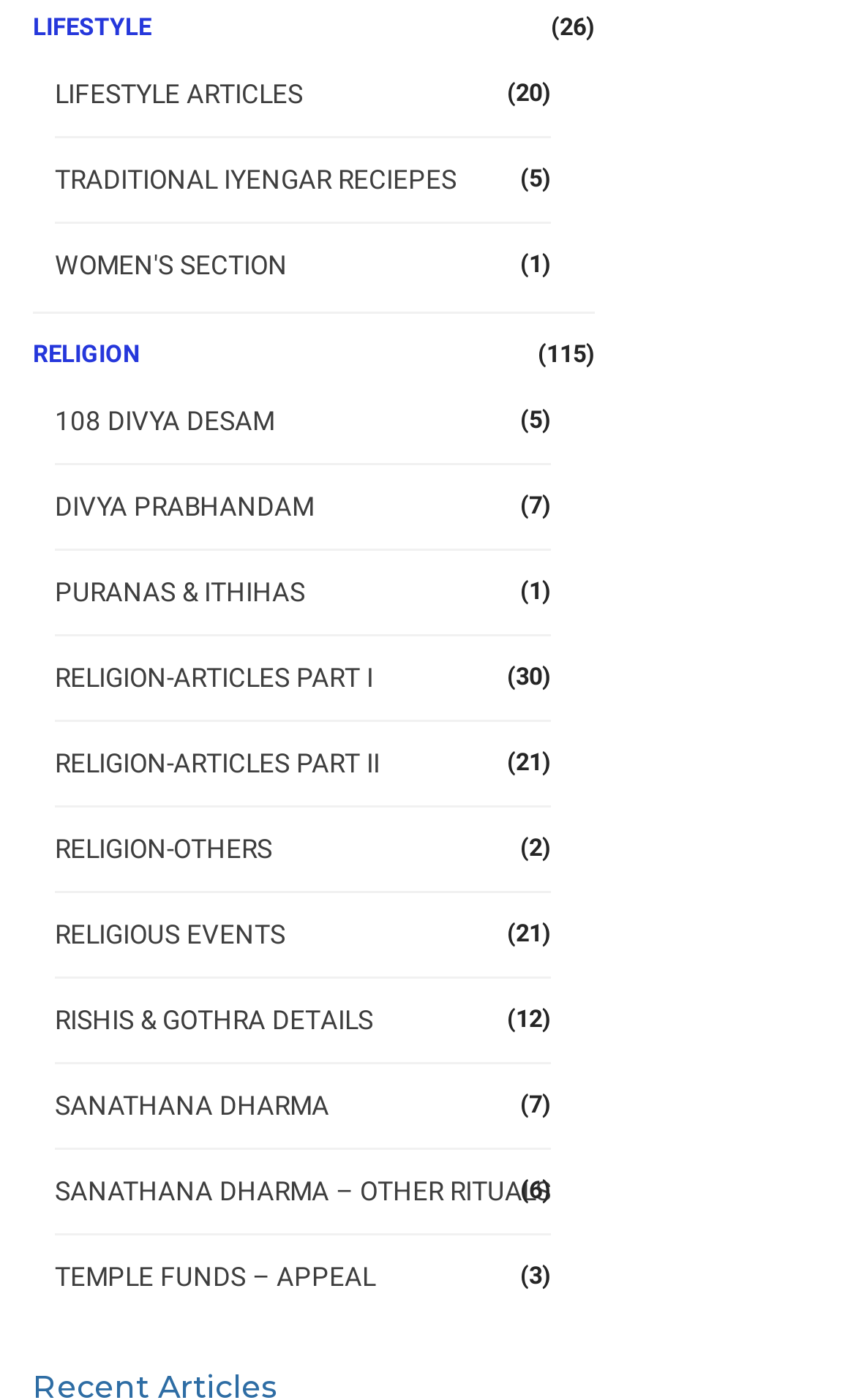Determine the bounding box coordinates of the clickable region to execute the instruction: "View Statutes & Ordinances". The coordinates should be four float numbers between 0 and 1, denoted as [left, top, right, bottom].

None